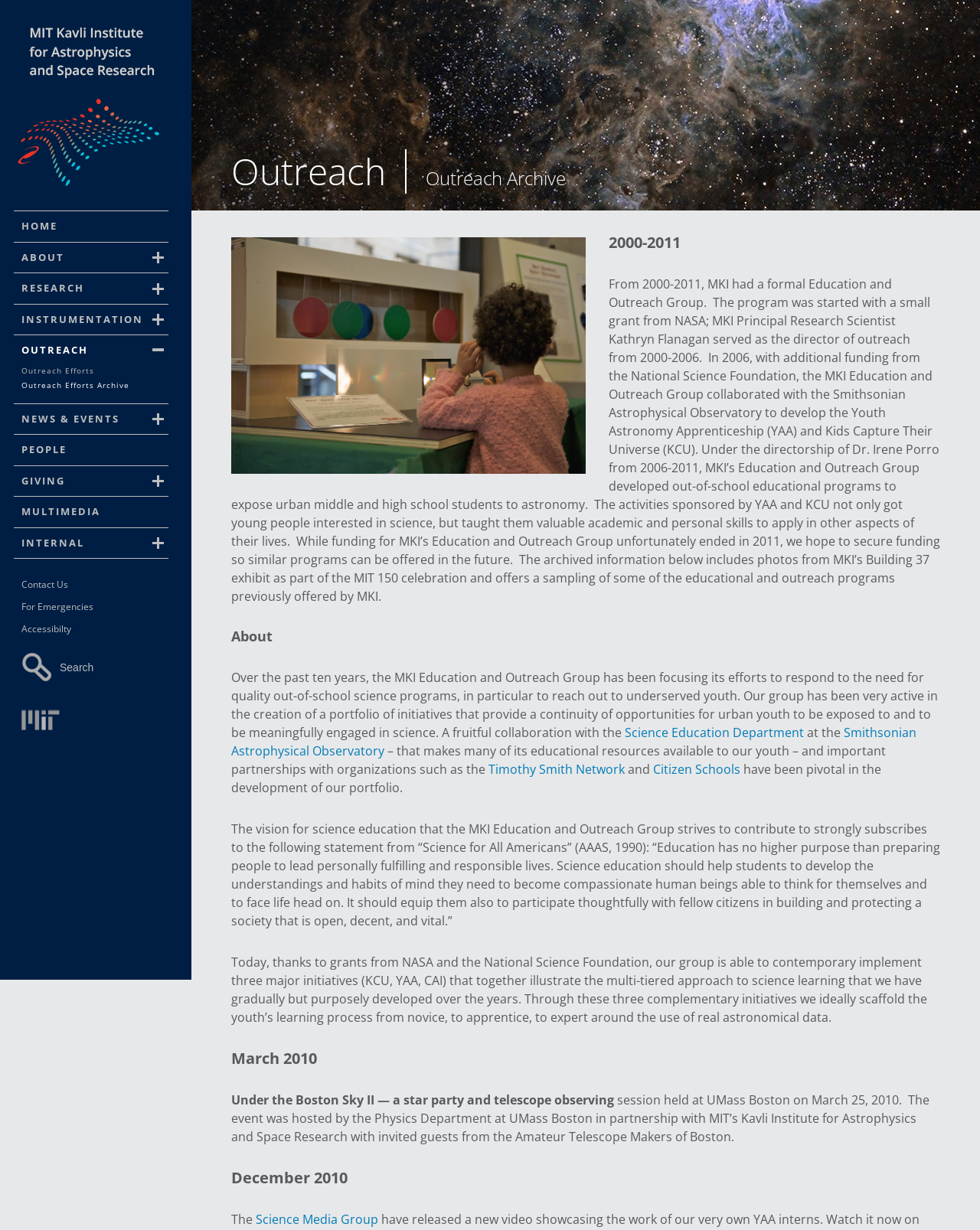Indicate the bounding box coordinates of the element that needs to be clicked to satisfy the following instruction: "Click HOME". The coordinates should be four float numbers between 0 and 1, i.e., [left, top, right, bottom].

[0.022, 0.178, 0.059, 0.189]